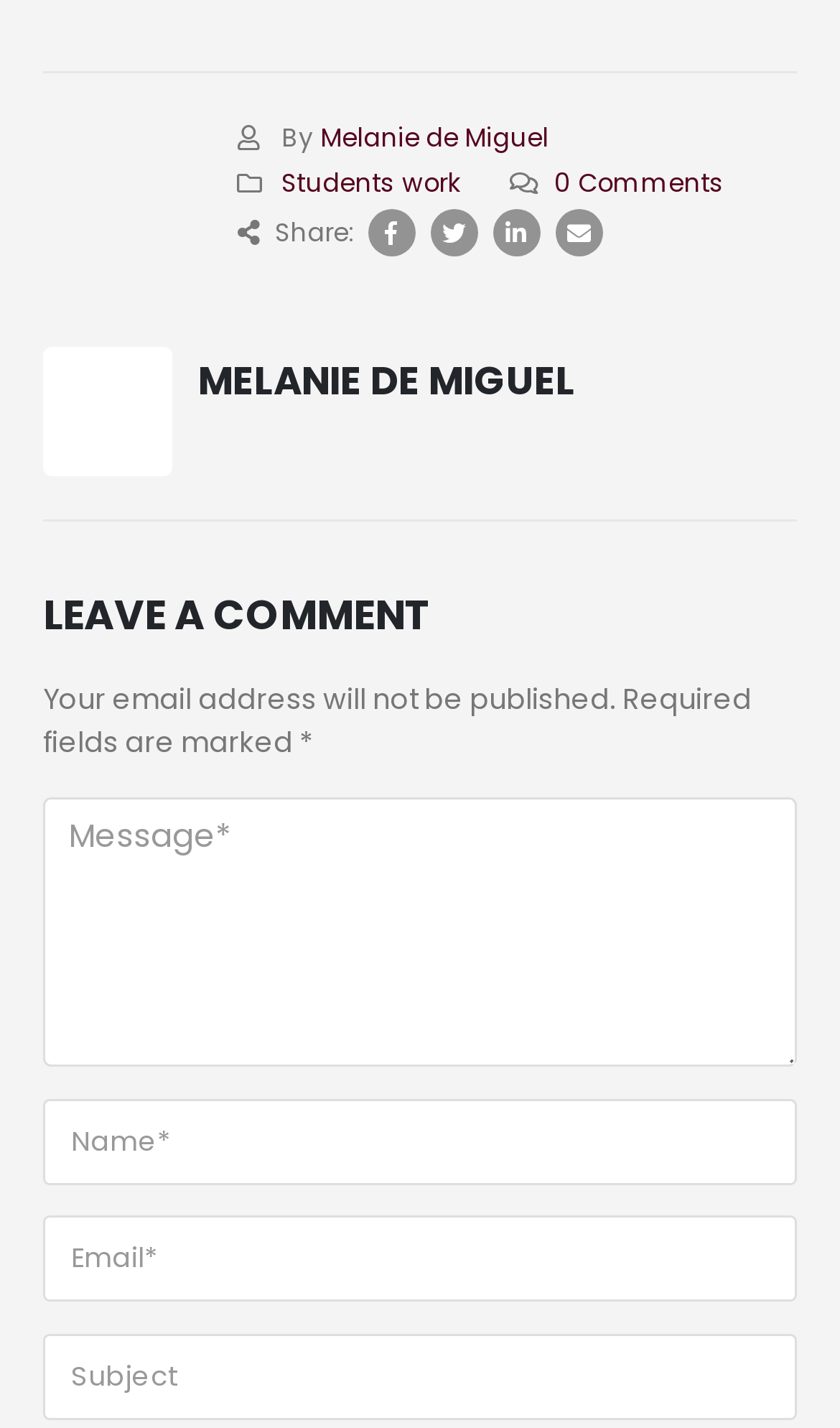Find and provide the bounding box coordinates for the UI element described with: "Melanie de Miguel".

[0.236, 0.248, 0.685, 0.285]